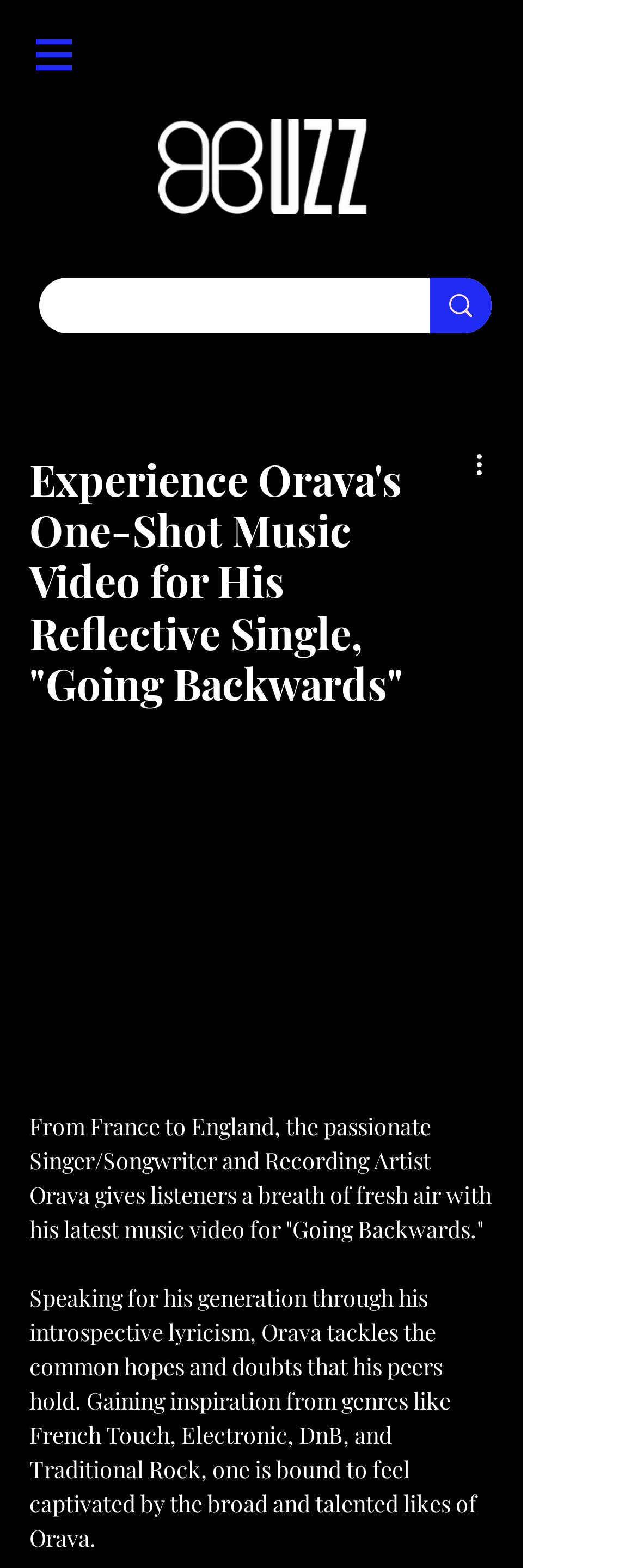Determine the bounding box coordinates for the HTML element mentioned in the following description: "aria-label="Open navigation menu"". The coordinates should be a list of four floats ranging from 0 to 1, represented as [left, top, right, bottom].

[0.044, 0.02, 0.126, 0.05]